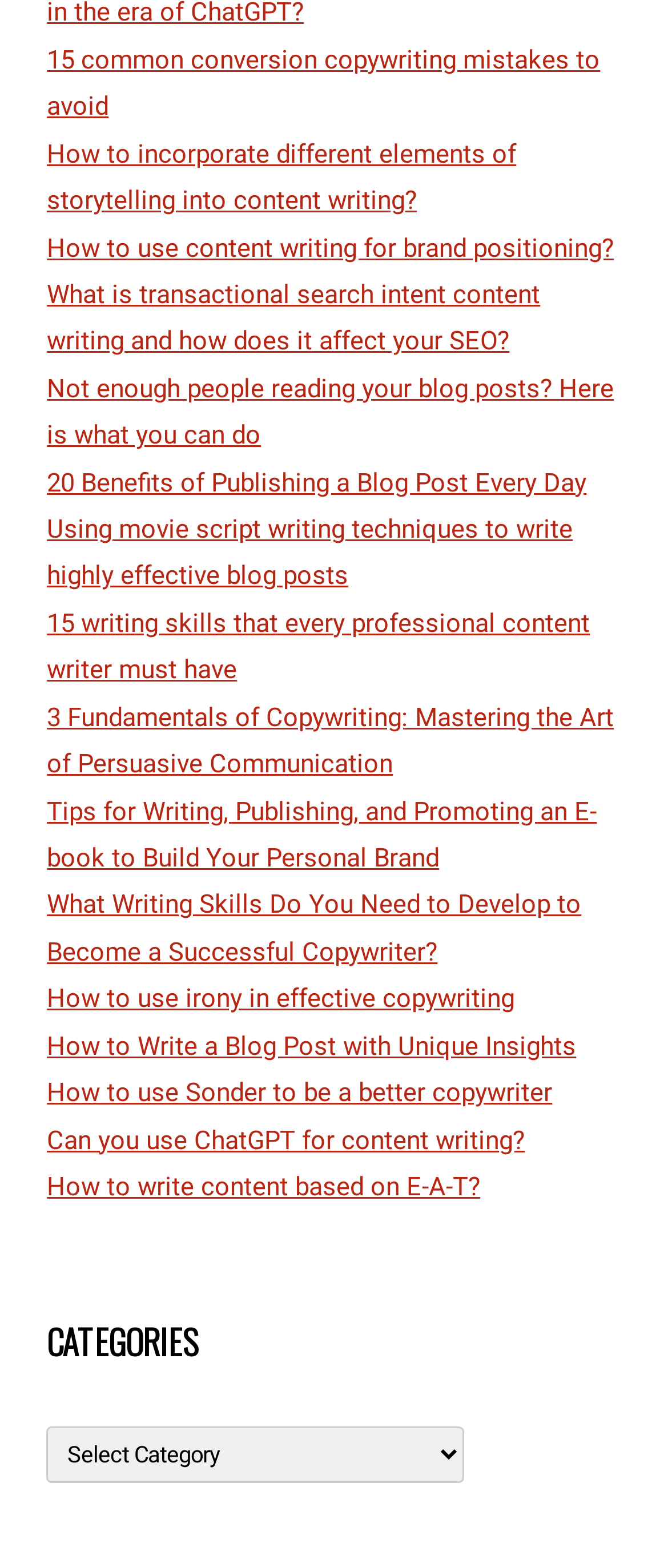Find the bounding box coordinates of the clickable element required to execute the following instruction: "Read the article about using movie script writing techniques to write highly effective blog posts". Provide the coordinates as four float numbers between 0 and 1, i.e., [left, top, right, bottom].

[0.07, 0.328, 0.857, 0.377]